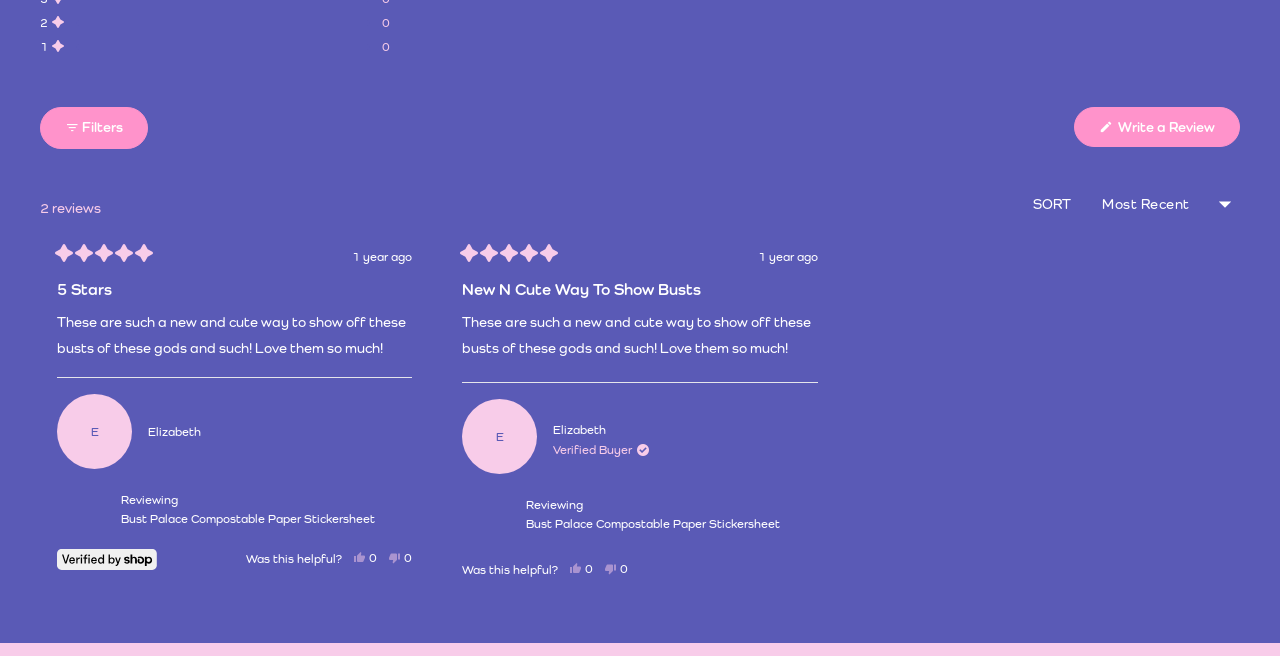Provide a brief response to the question below using a single word or phrase: 
What is the rating of the first review?

5 out of 5 stars